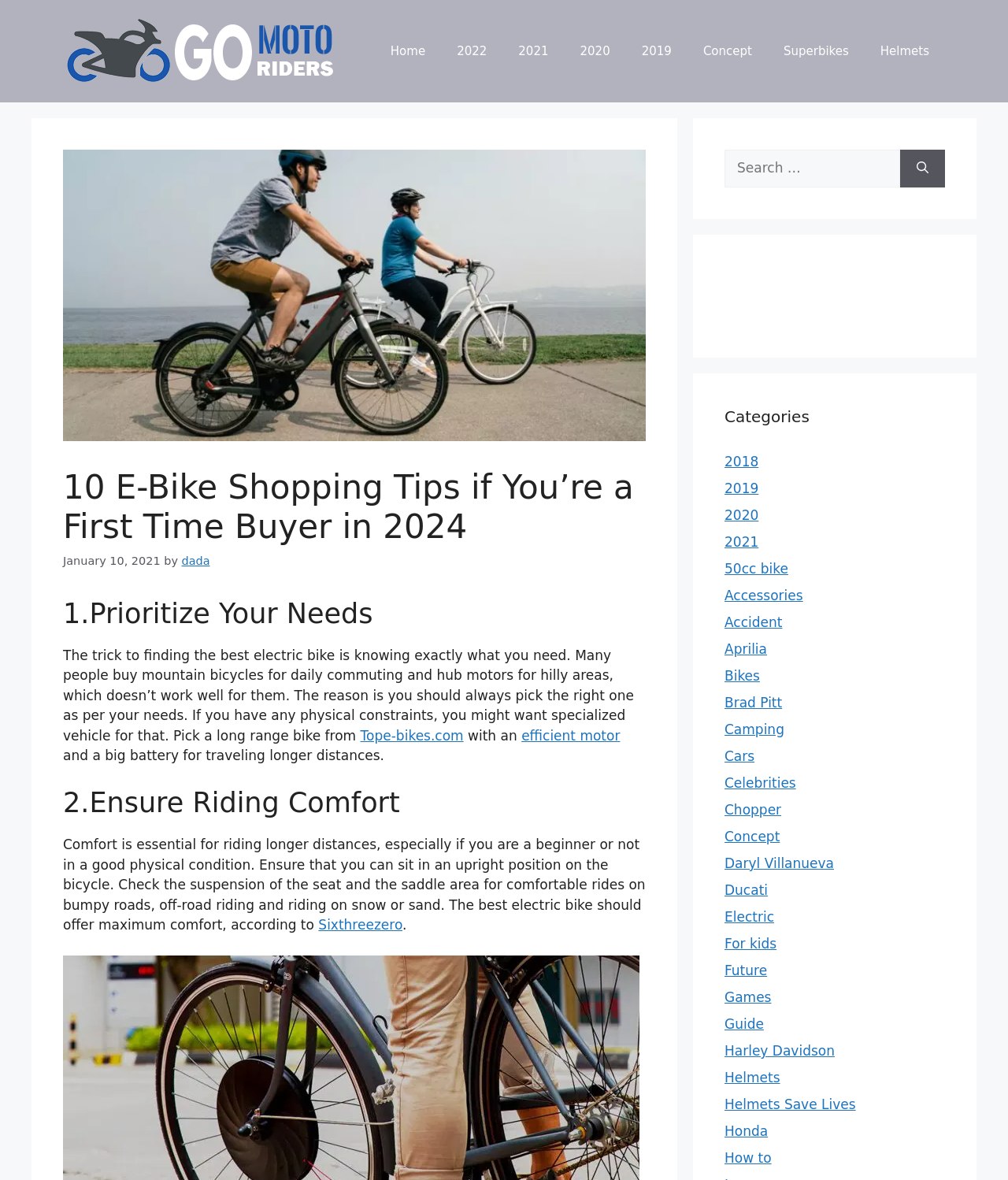Find the bounding box coordinates of the area that needs to be clicked in order to achieve the following instruction: "Explore travel guides and resources". The coordinates should be specified as four float numbers between 0 and 1, i.e., [left, top, right, bottom].

None